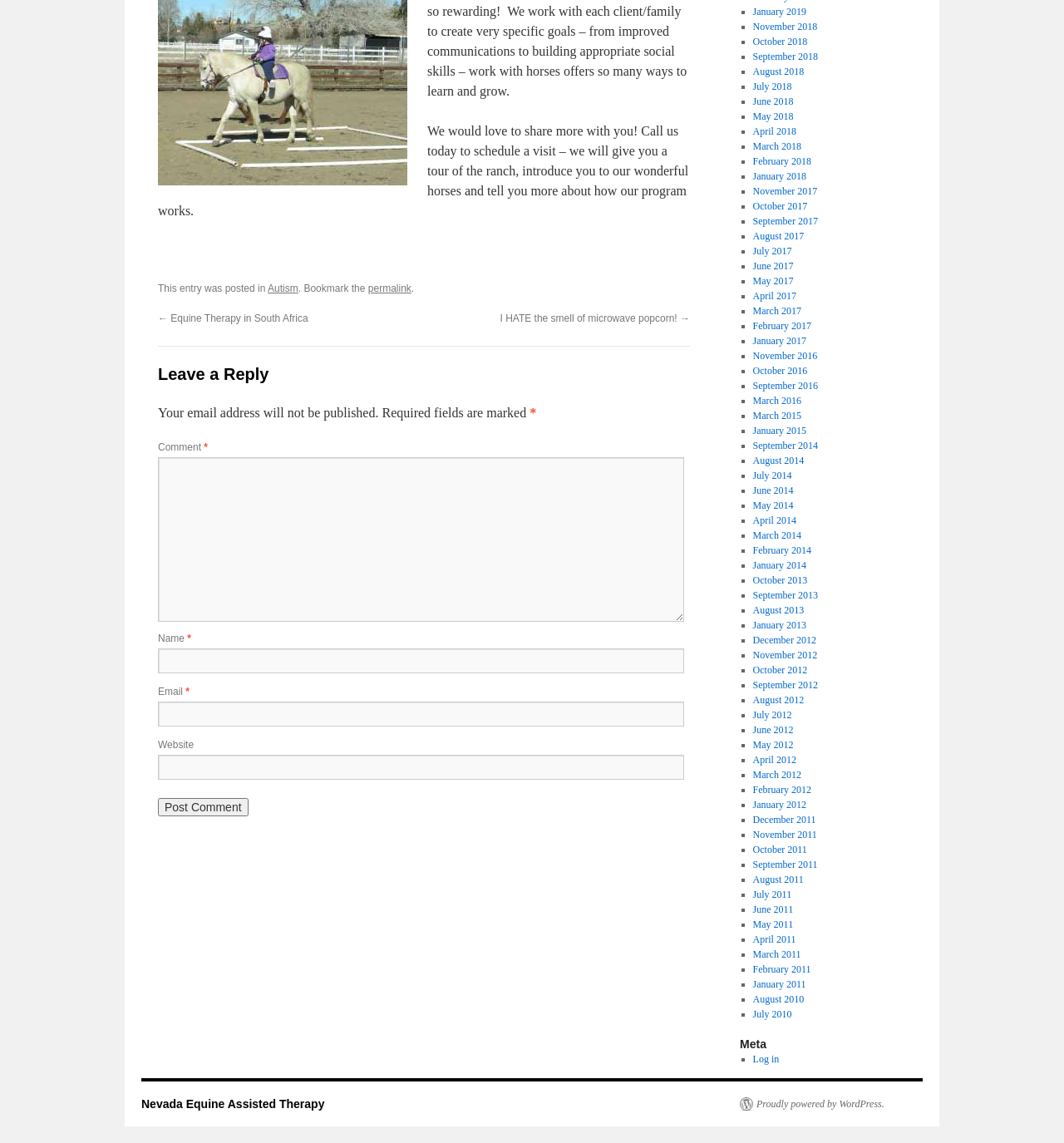Extract the bounding box coordinates for the described element: "October 2017". The coordinates should be represented as four float numbers between 0 and 1: [left, top, right, bottom].

[0.707, 0.175, 0.759, 0.185]